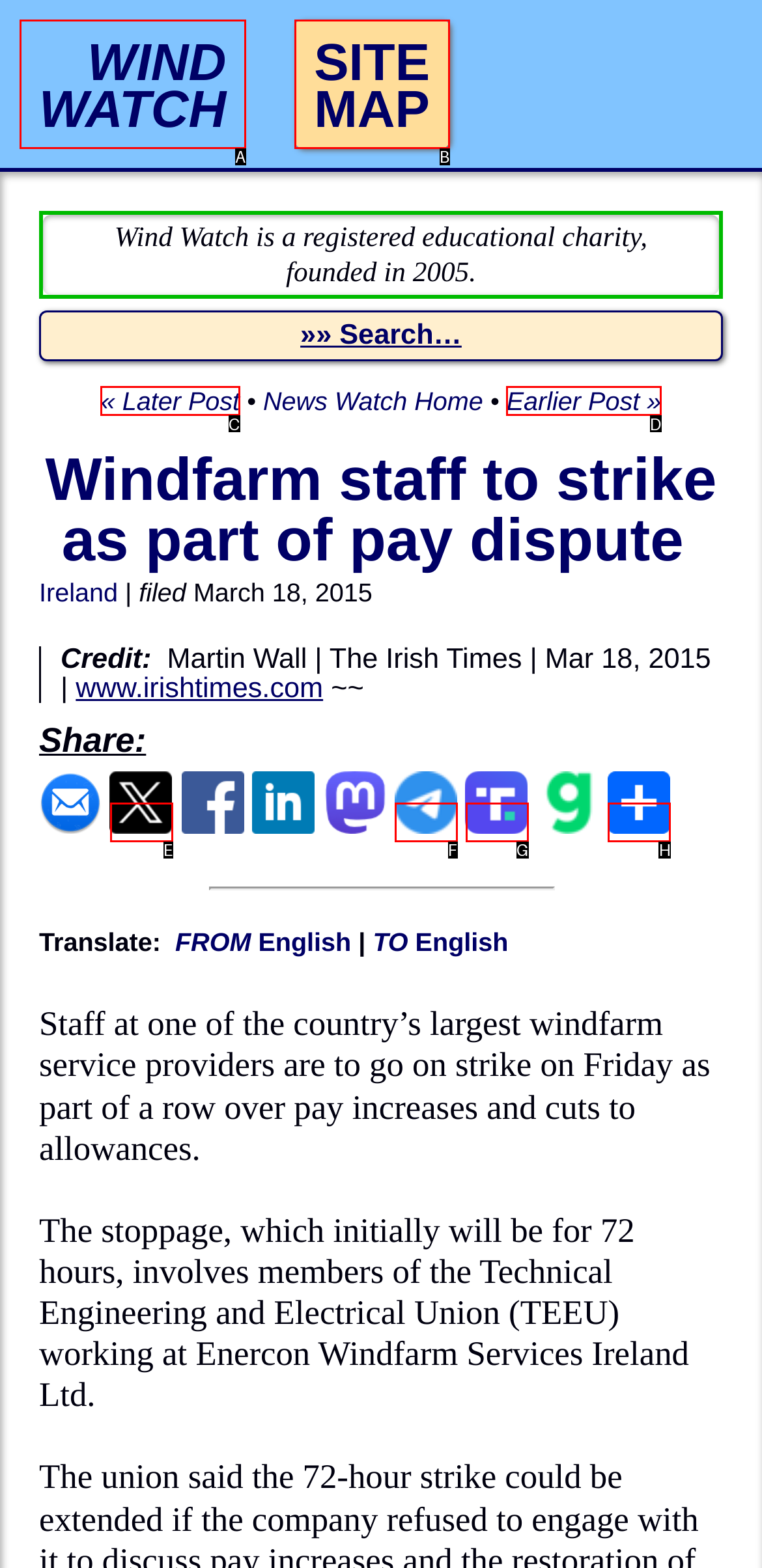Determine which UI element matches this description: aria-label="Advertisement" name="aswift_1" title="Advertisement"
Reply with the appropriate option's letter.

None